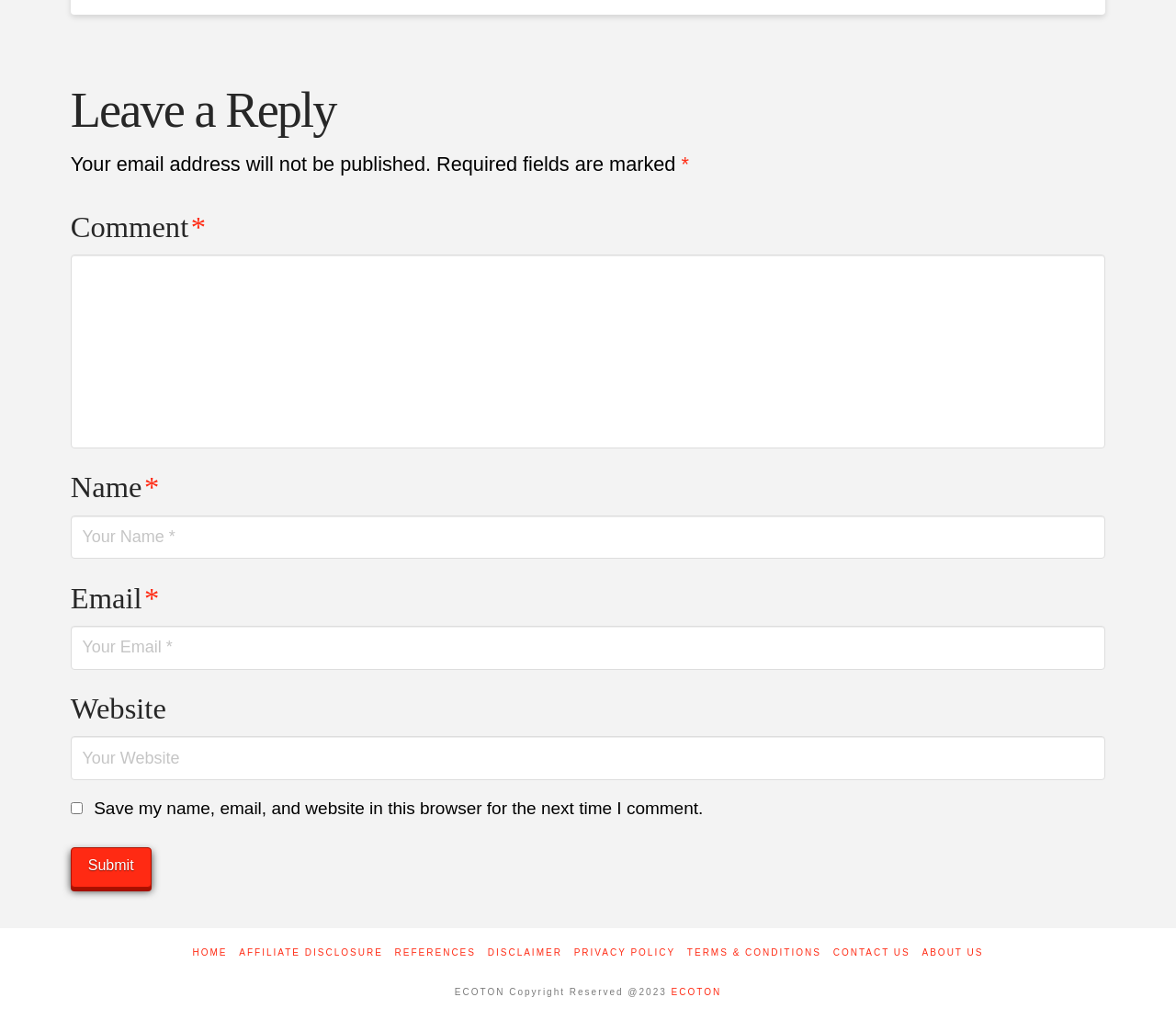Please determine the bounding box coordinates of the element's region to click for the following instruction: "Leave a comment".

[0.06, 0.25, 0.94, 0.44]